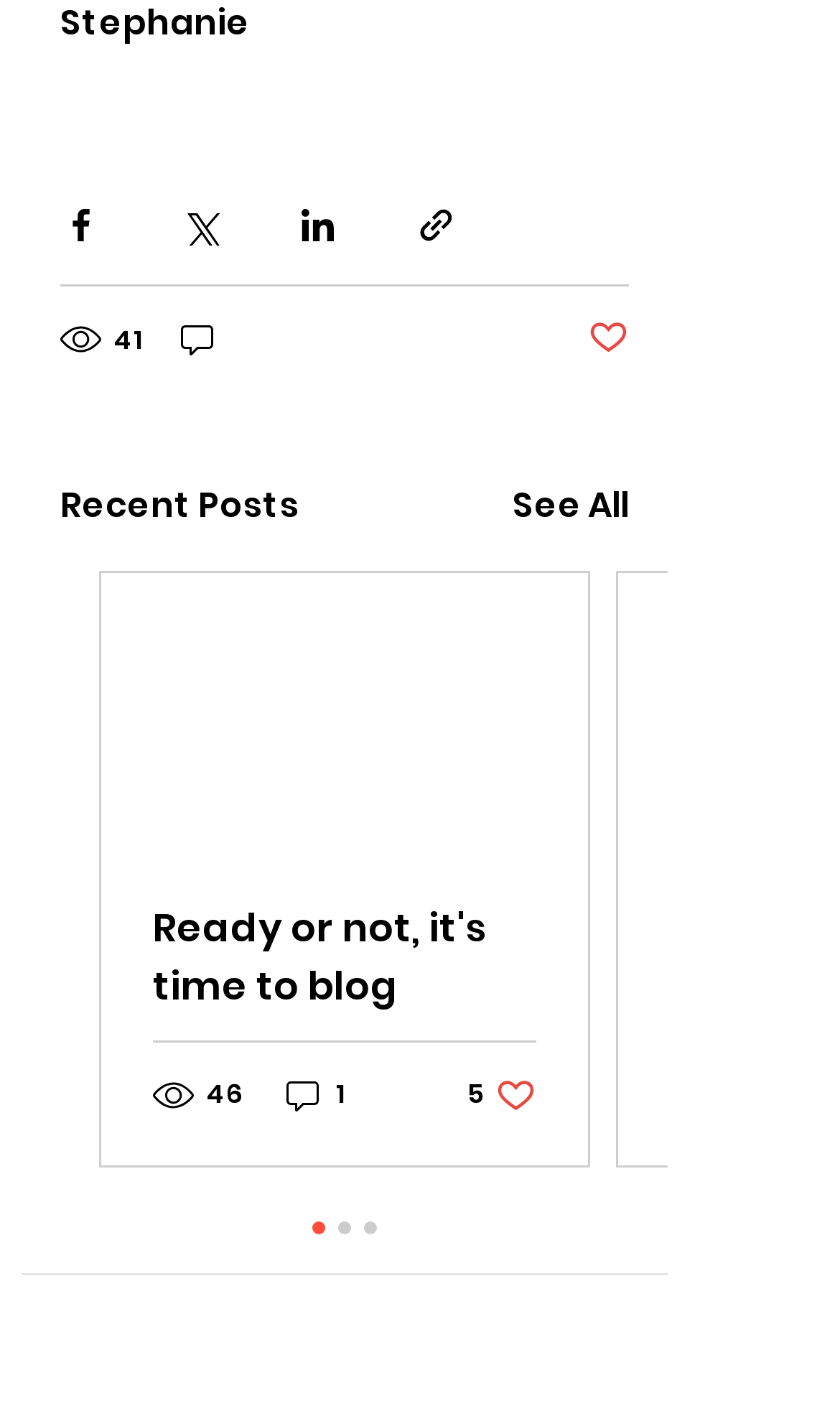Determine the bounding box coordinates of the clickable region to carry out the instruction: "Share via Facebook".

[0.072, 0.144, 0.121, 0.173]